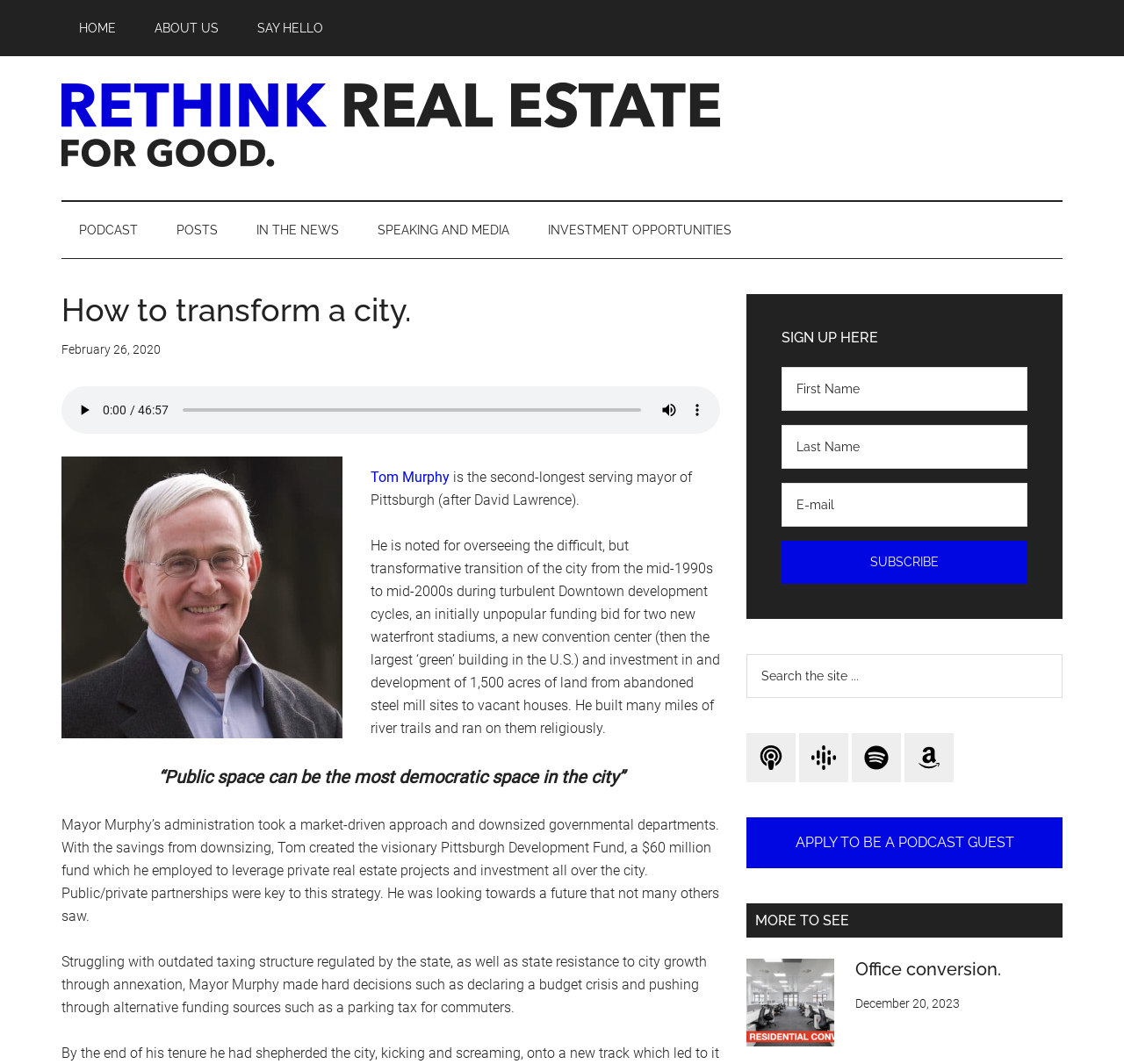What is the name of the convention center mentioned in the article?
Refer to the image and provide a one-word or short phrase answer.

None